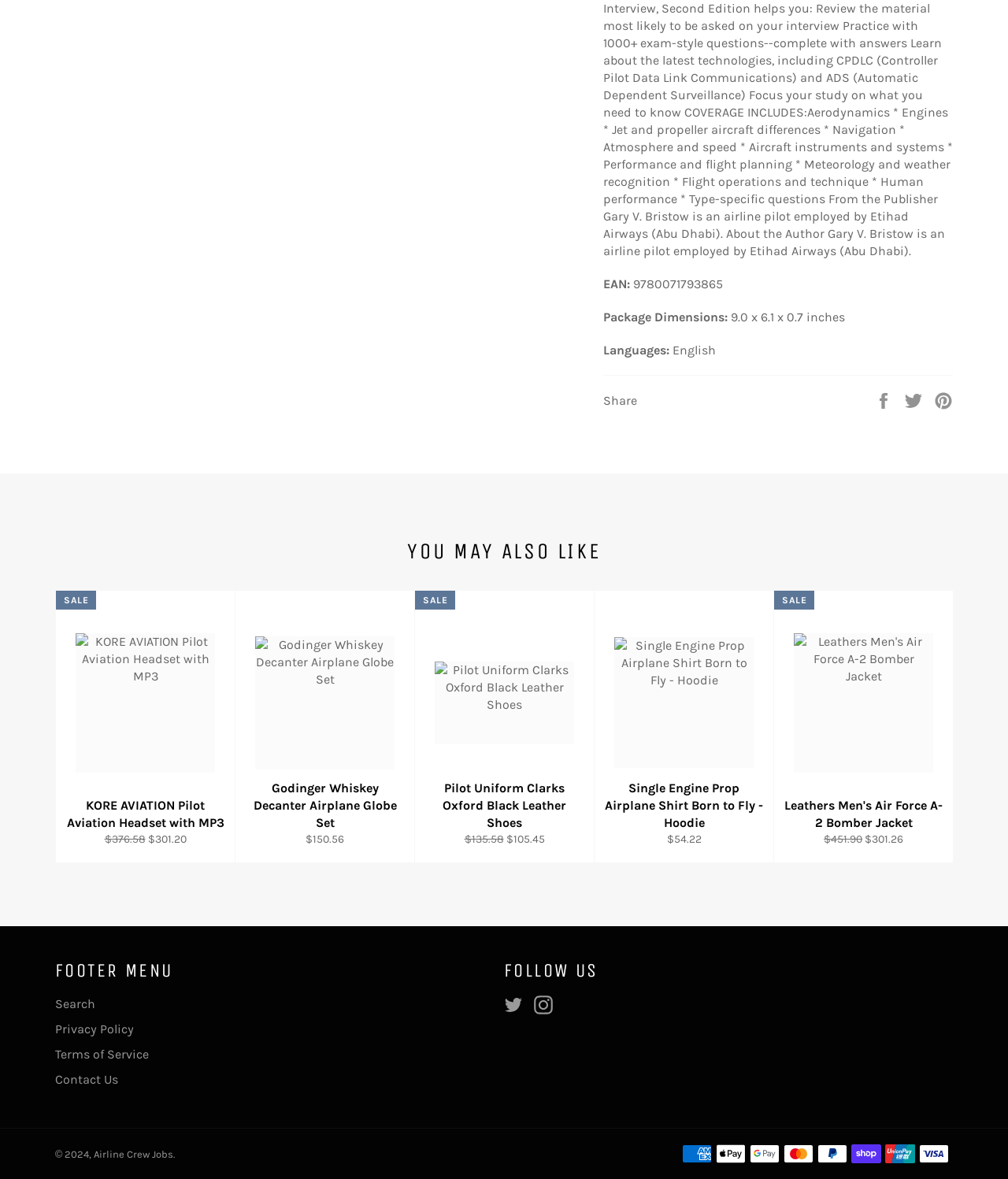Refer to the image and provide an in-depth answer to the question:
What is the brand of the whiskey decanter?

I found the brand information in the section that lists recommended products, where it says 'Godinger Whiskey Decanter Airplane Globe Set'.